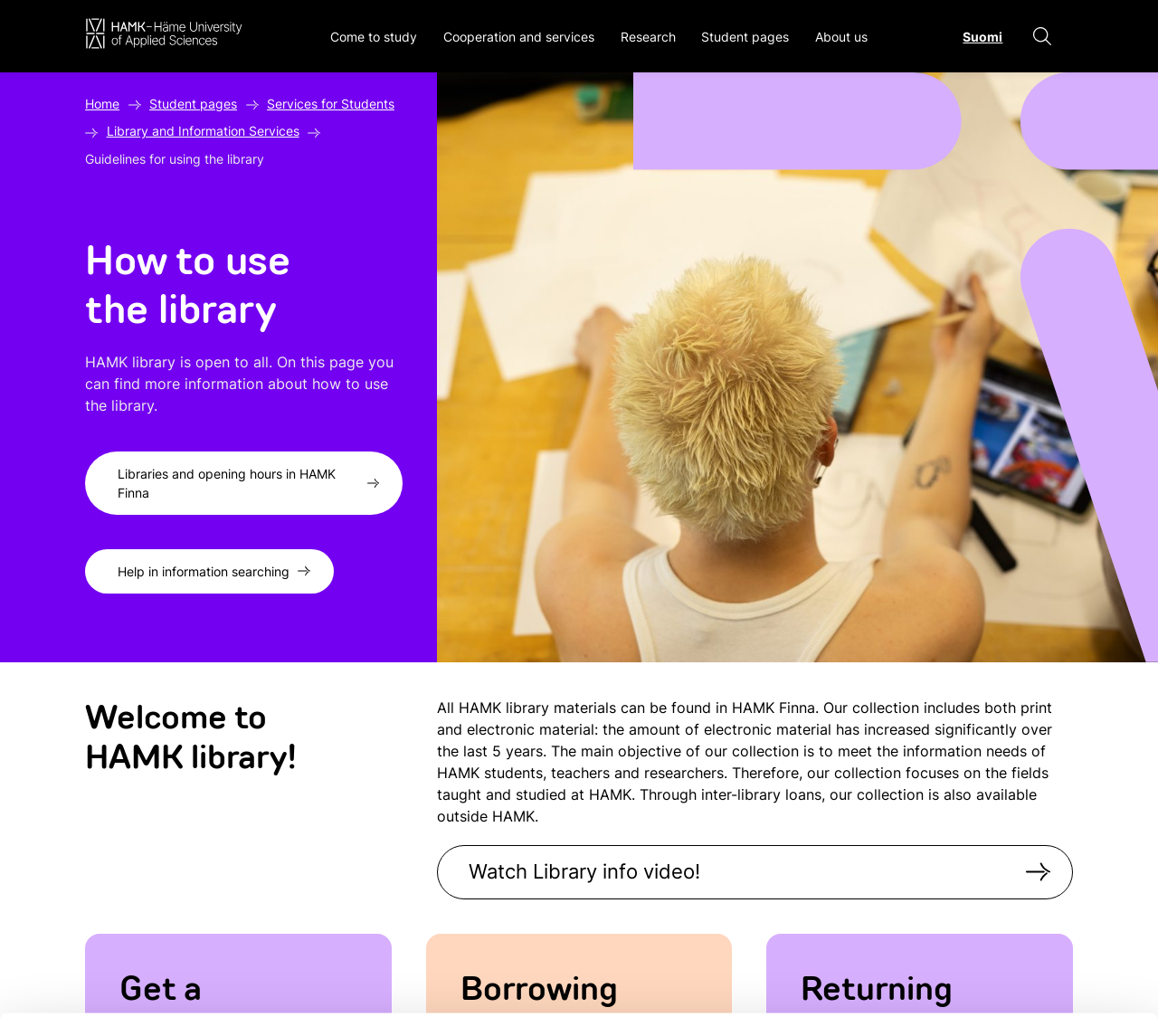Please answer the following question using a single word or phrase: 
What is available through inter-library loans?

The library's collection